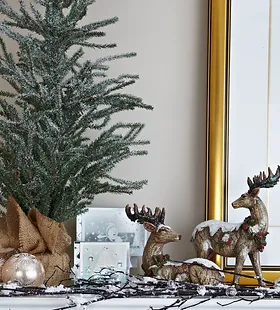What is the color of the mirror's frame?
Please describe in detail the information shown in the image to answer the question.

According to the caption, the mirror in the background has a frame that is styled in gold, which implies that the color of the frame is gold.